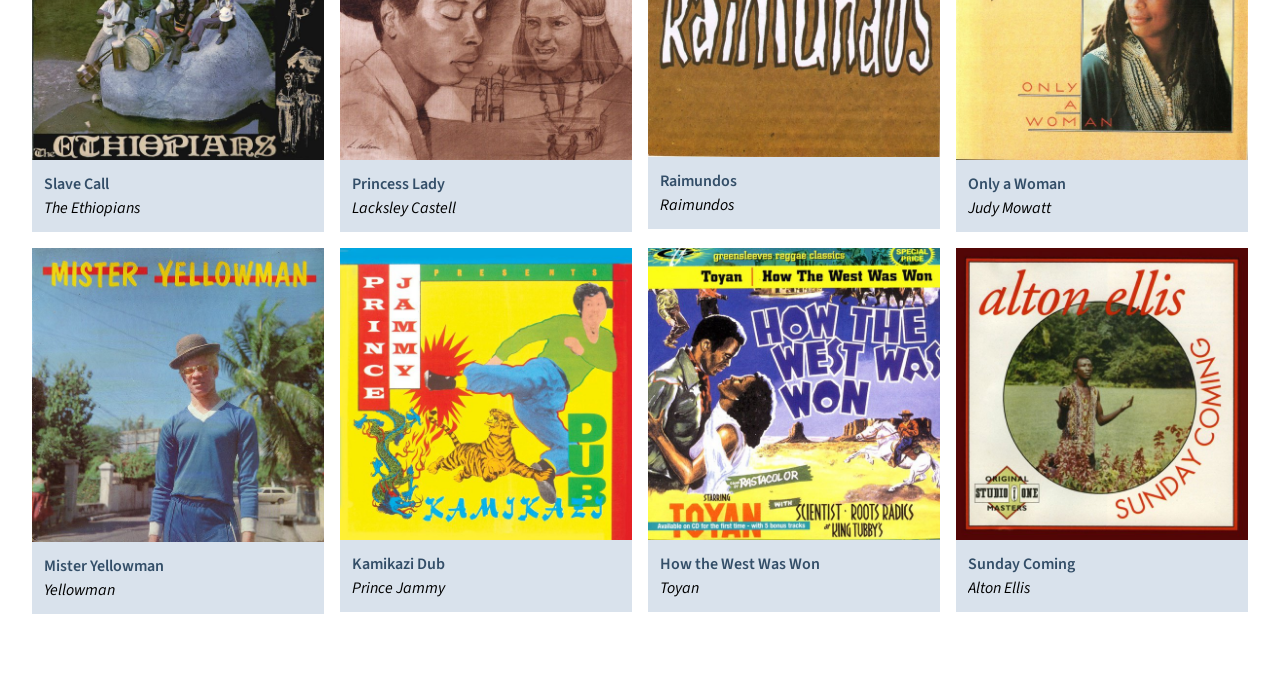Please identify the bounding box coordinates of the area I need to click to accomplish the following instruction: "View Princess Lady".

[0.275, 0.248, 0.484, 0.282]